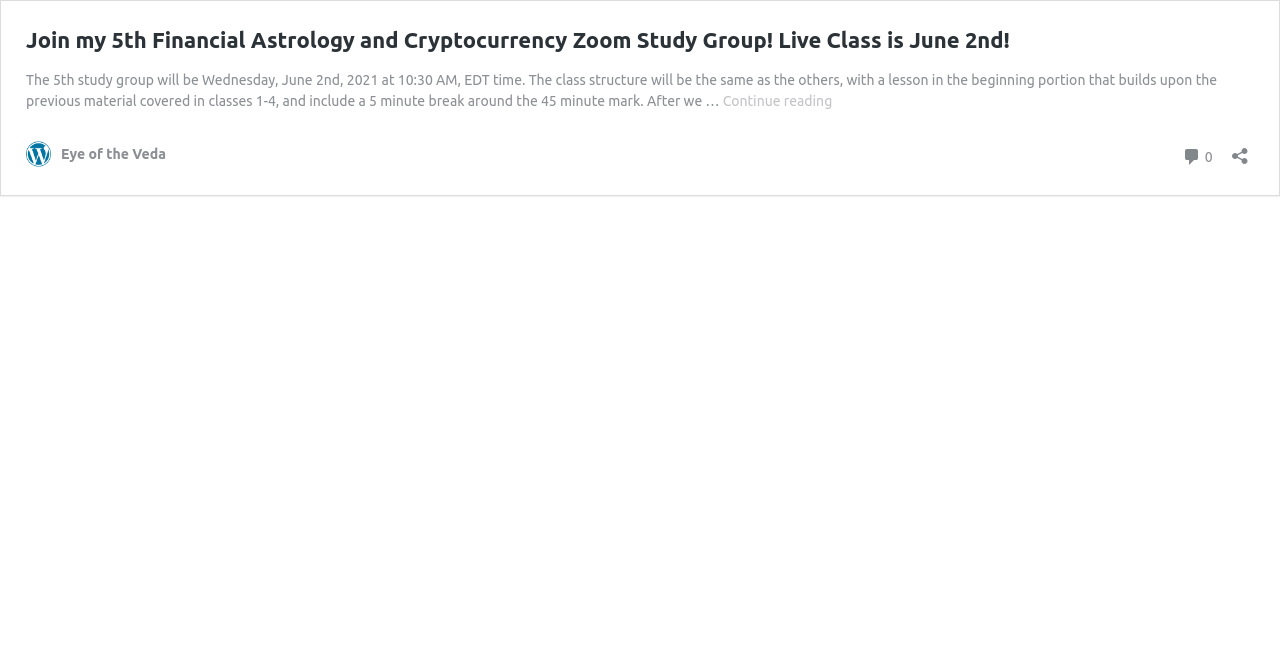Please answer the following question using a single word or phrase: 
What is the date of the live class?

June 2nd